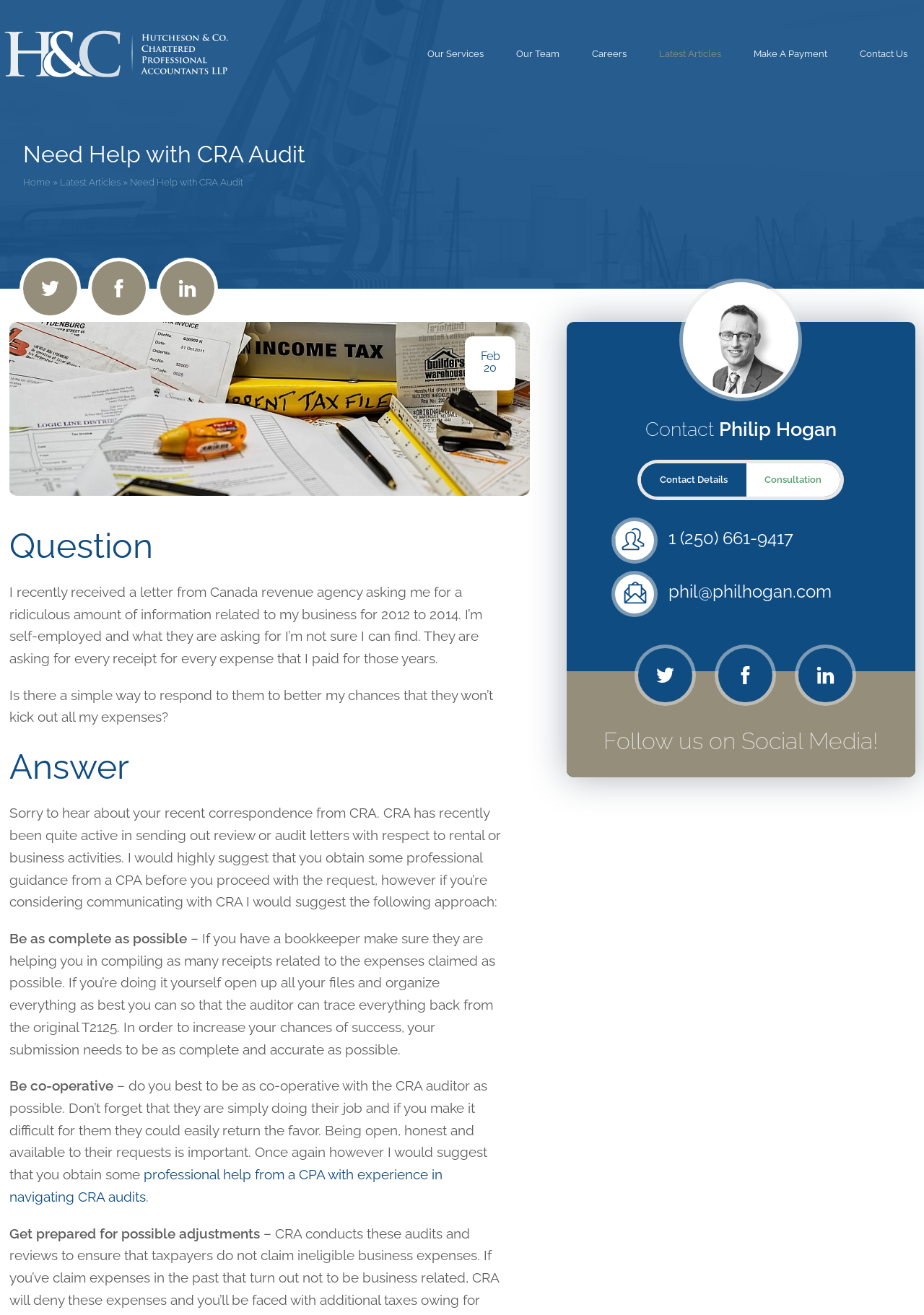Answer the question in a single word or phrase:
What is the topic of the question being asked on this webpage?

CRA audit